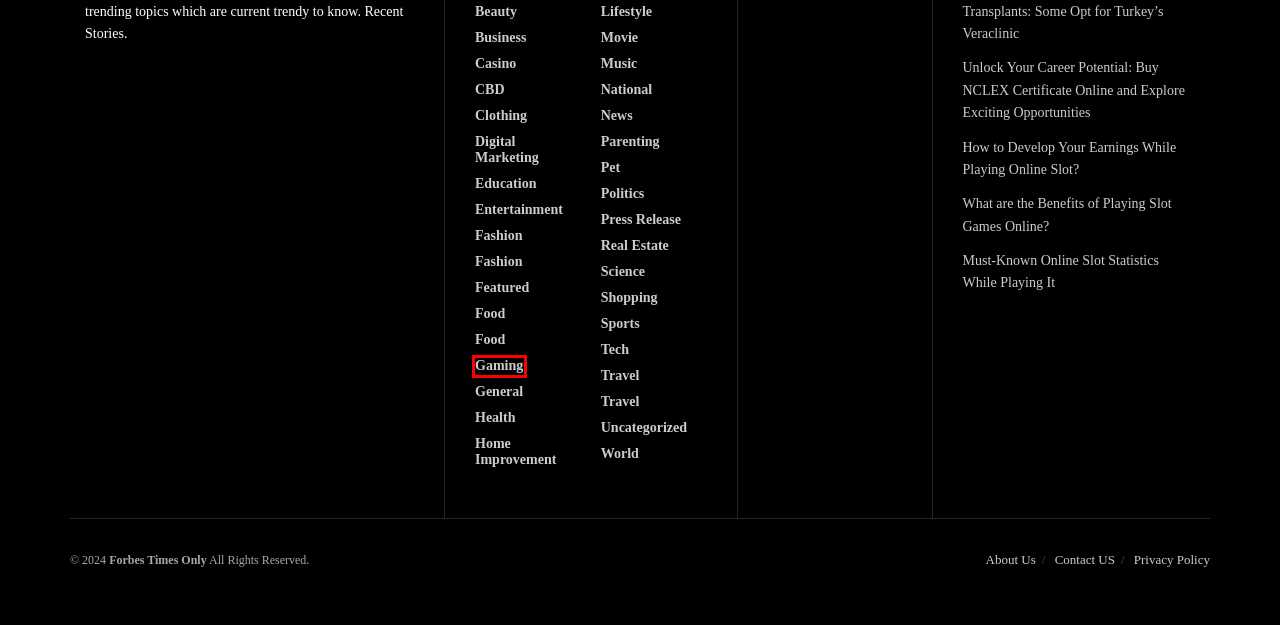Given a screenshot of a webpage with a red bounding box, please pick the webpage description that best fits the new webpage after clicking the element inside the bounding box. Here are the candidates:
A. Sports Archives - Forbes Times Only
B. General Archives - Forbes Times Only
C. Travel Archives - Forbes Times Only
D. Science Archives - Forbes Times Only
E. Privacy Policy - Forbes Times Only
F. Music Archives - Forbes Times Only
G. Gaming Archives - Forbes Times Only
H. Must-Known Online Slot Statistics While Playing It - Forbes Times Only

G